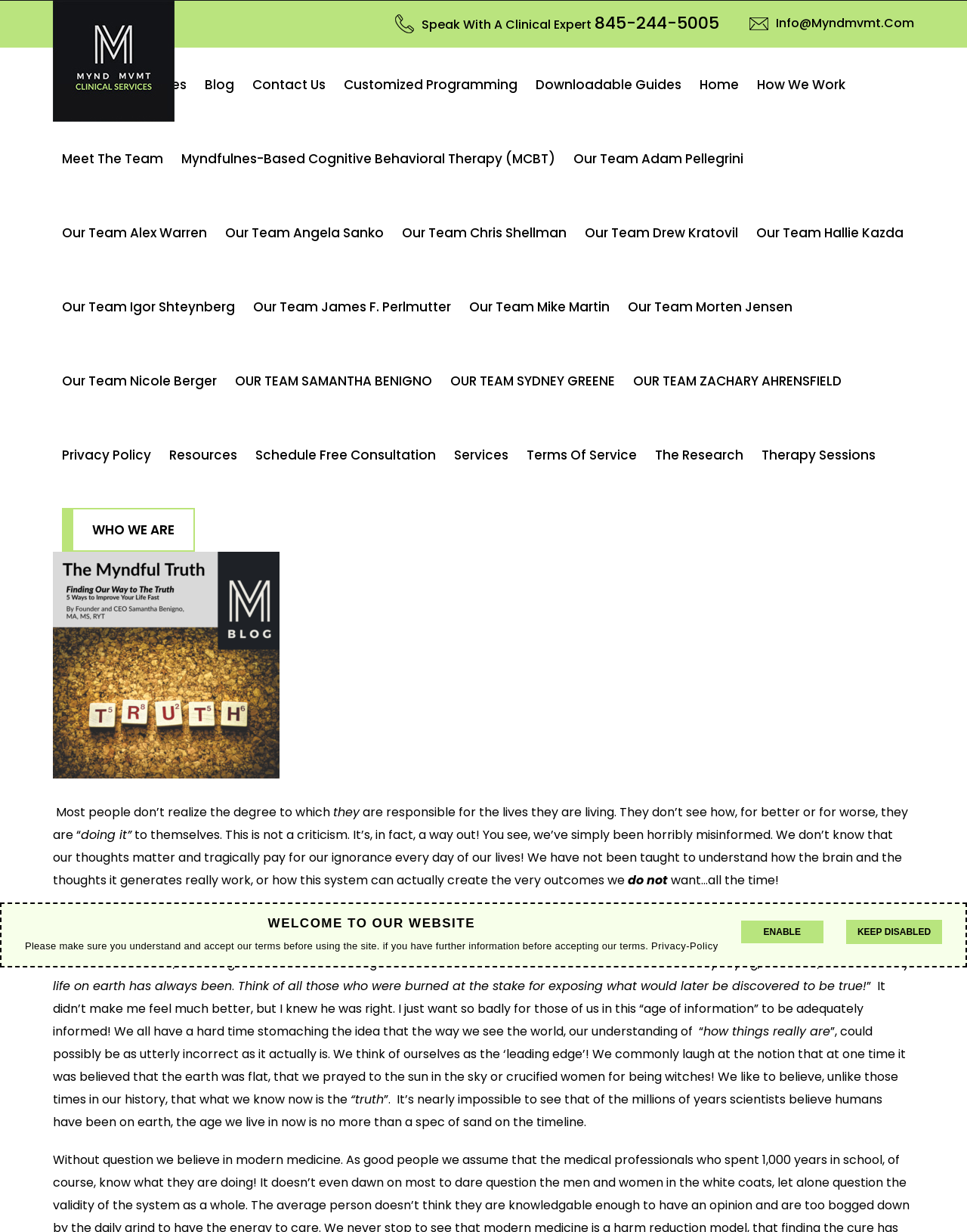Find the bounding box coordinates corresponding to the UI element with the description: "Our Team Hallie Kazda". The coordinates should be formatted as [left, top, right, bottom], with values as floats between 0 and 1.

[0.773, 0.159, 0.944, 0.219]